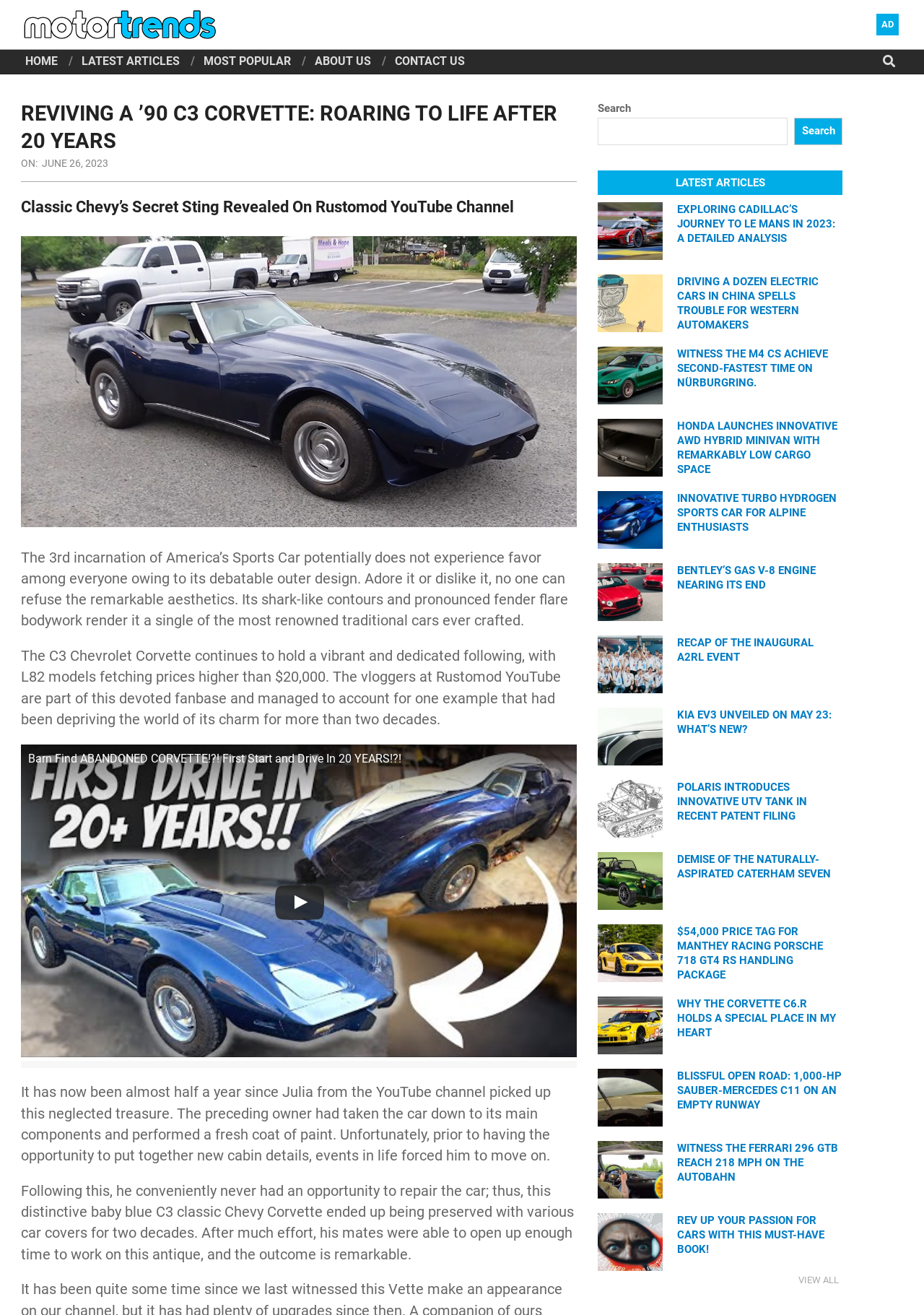Find the bounding box coordinates of the element I should click to carry out the following instruction: "View all articles".

[0.86, 0.967, 0.912, 0.979]